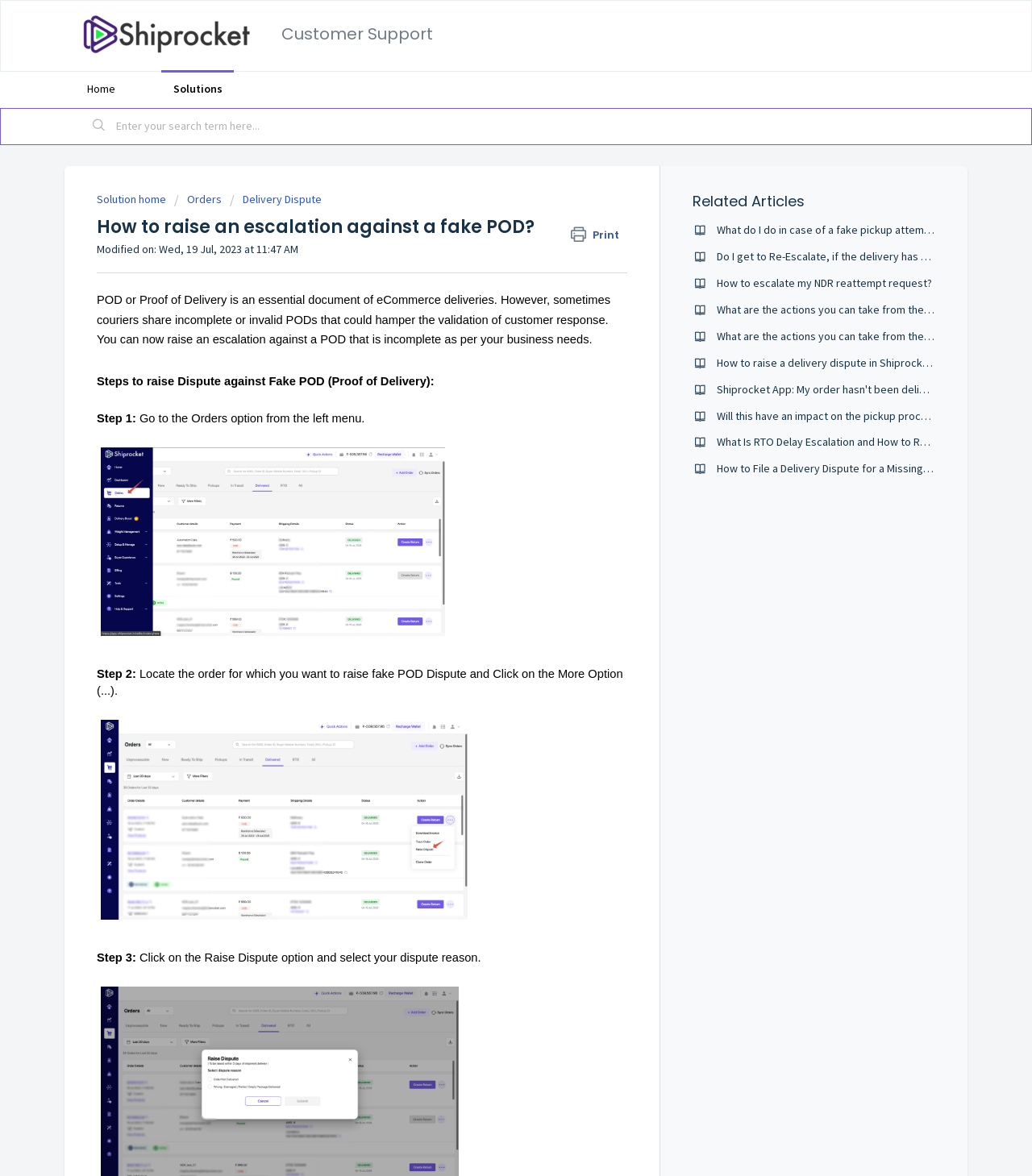Give a one-word or phrase response to the following question: What is the topic of the related article 'What do I do in case of a fake pickup attempt?'?

Fake pickup attempt